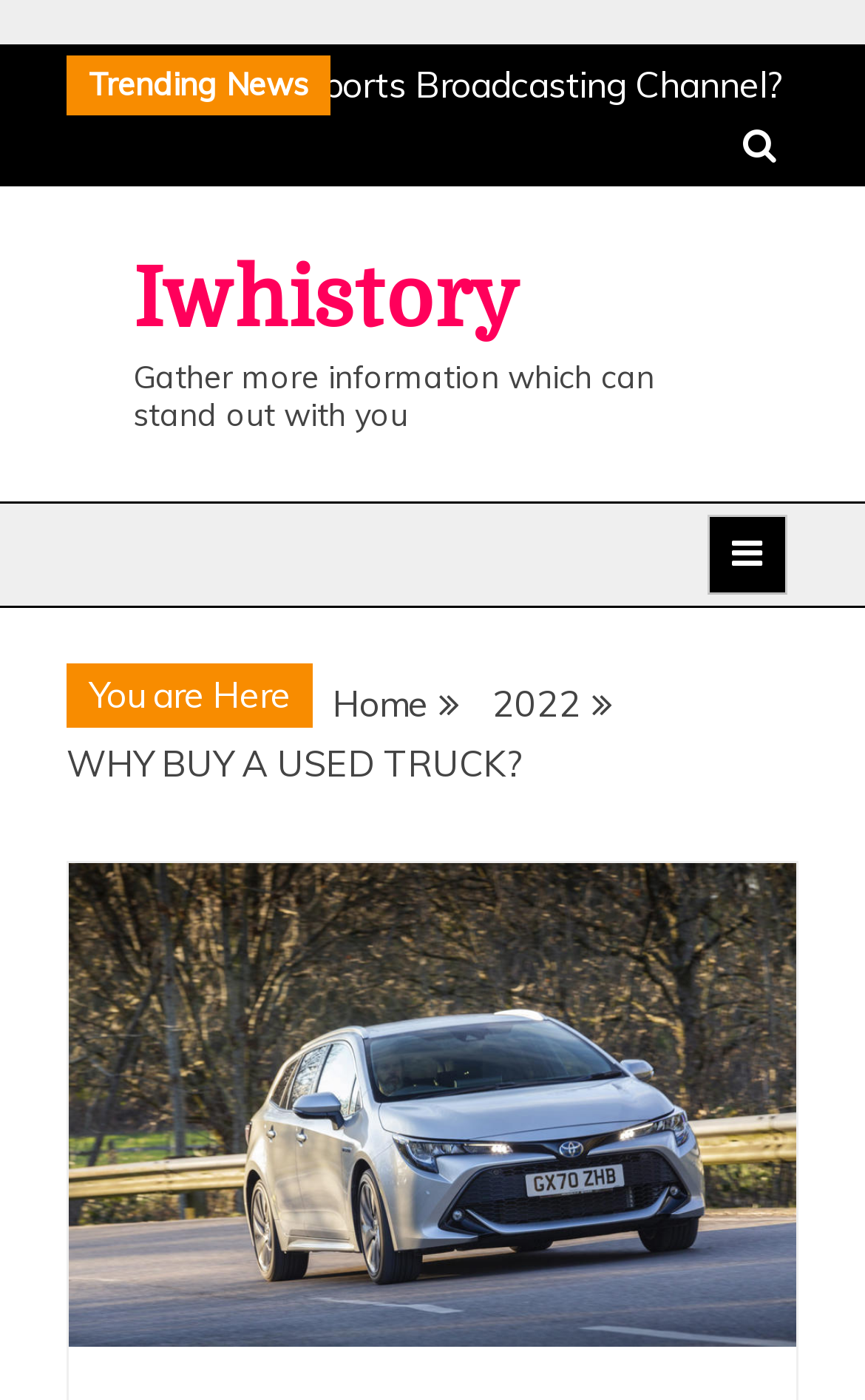From the screenshot, find the bounding box of the UI element matching this description: "2022". Supply the bounding box coordinates in the form [left, top, right, bottom], each a float between 0 and 1.

[0.569, 0.486, 0.672, 0.518]